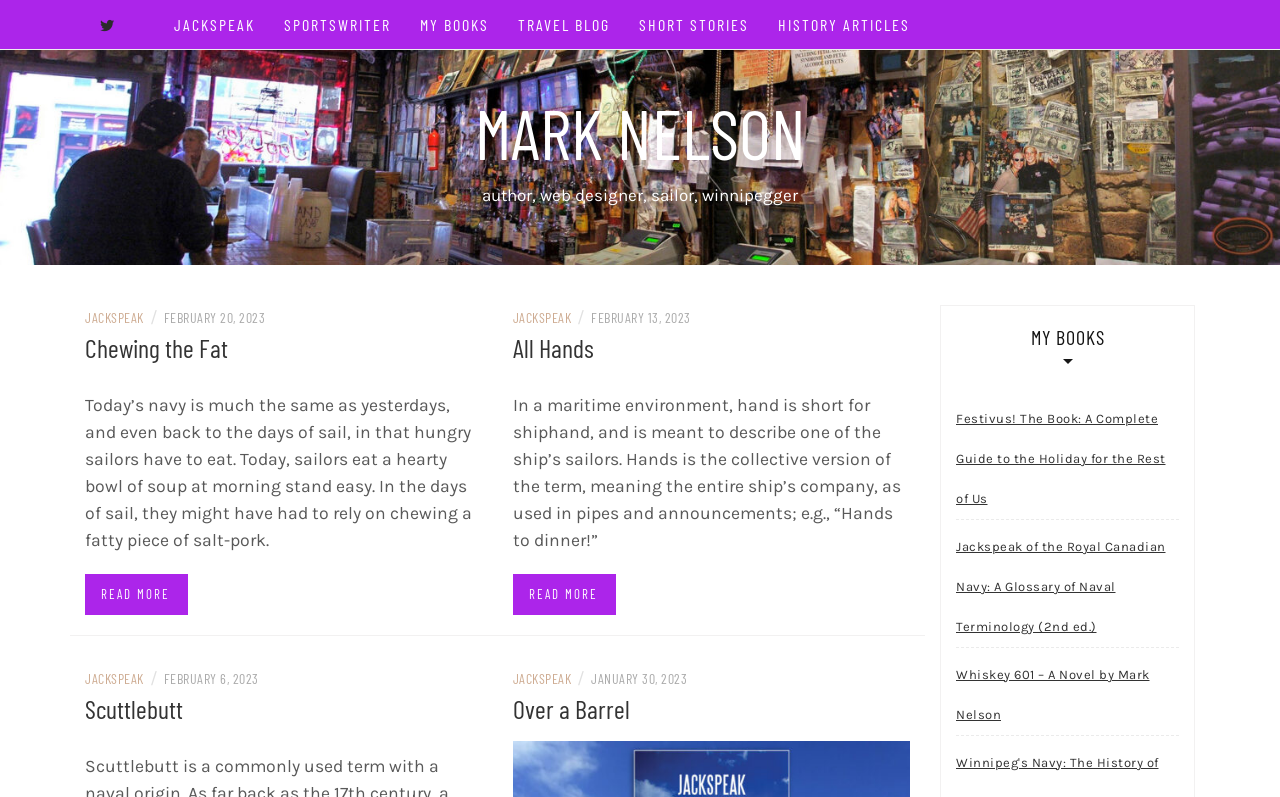Kindly determine the bounding box coordinates for the area that needs to be clicked to execute this instruction: "Click on the 'B.INDO.F' link".

None